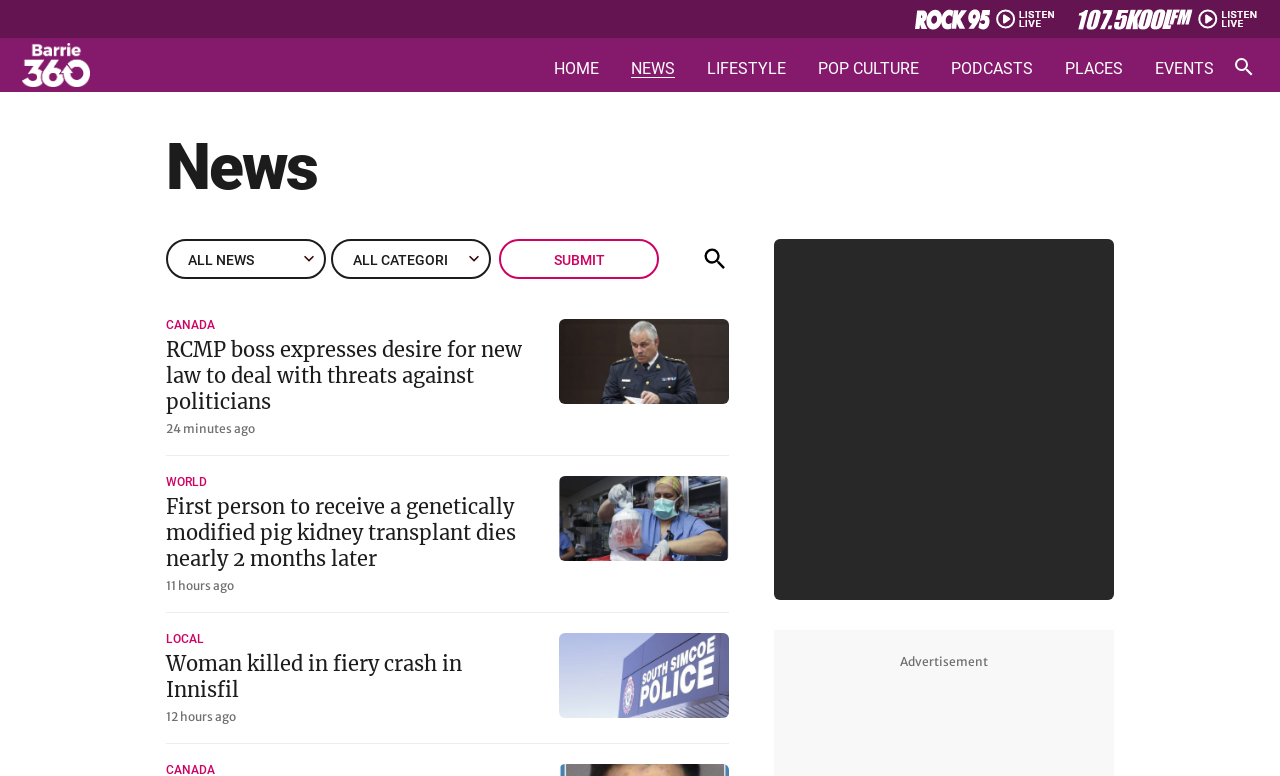What is the main category of news on this webpage? Using the information from the screenshot, answer with a single word or phrase.

News